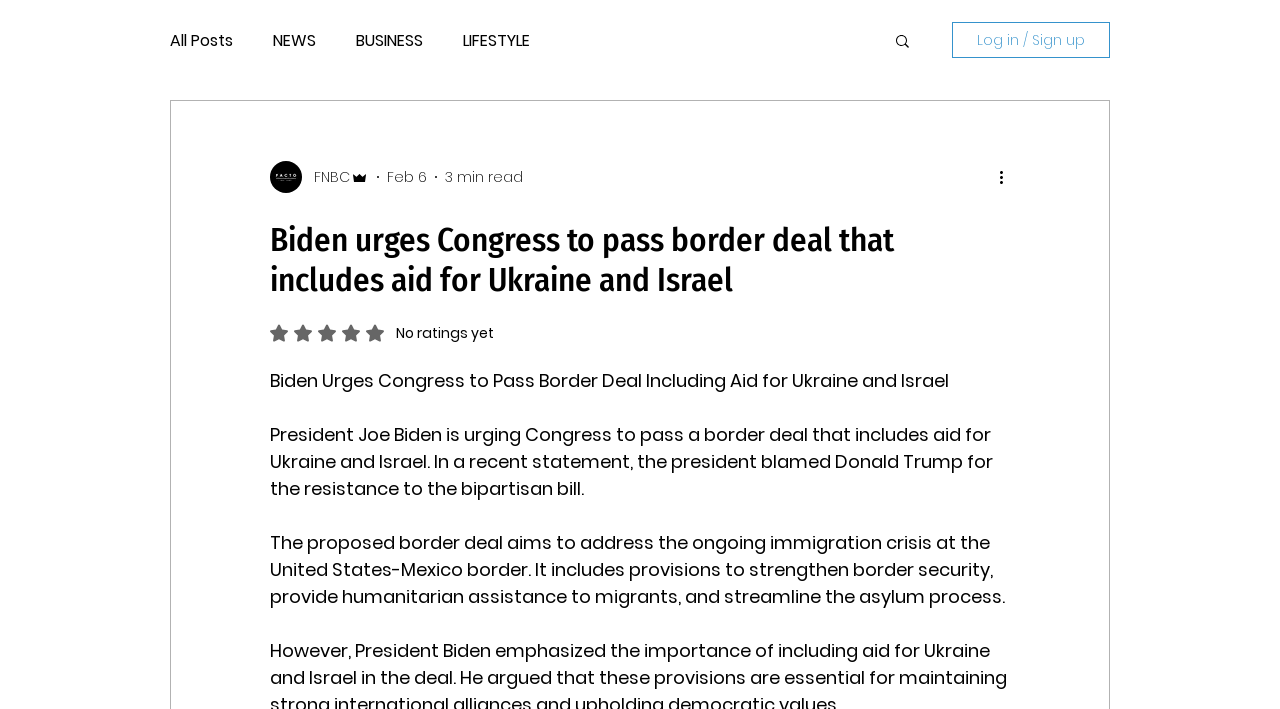What is the purpose of the proposed border deal?
Please answer the question as detailed as possible based on the image.

The purpose of the proposed border deal can be inferred from the paragraph that states 'The proposed border deal aims to address the ongoing immigration crisis at the United States-Mexico border.'